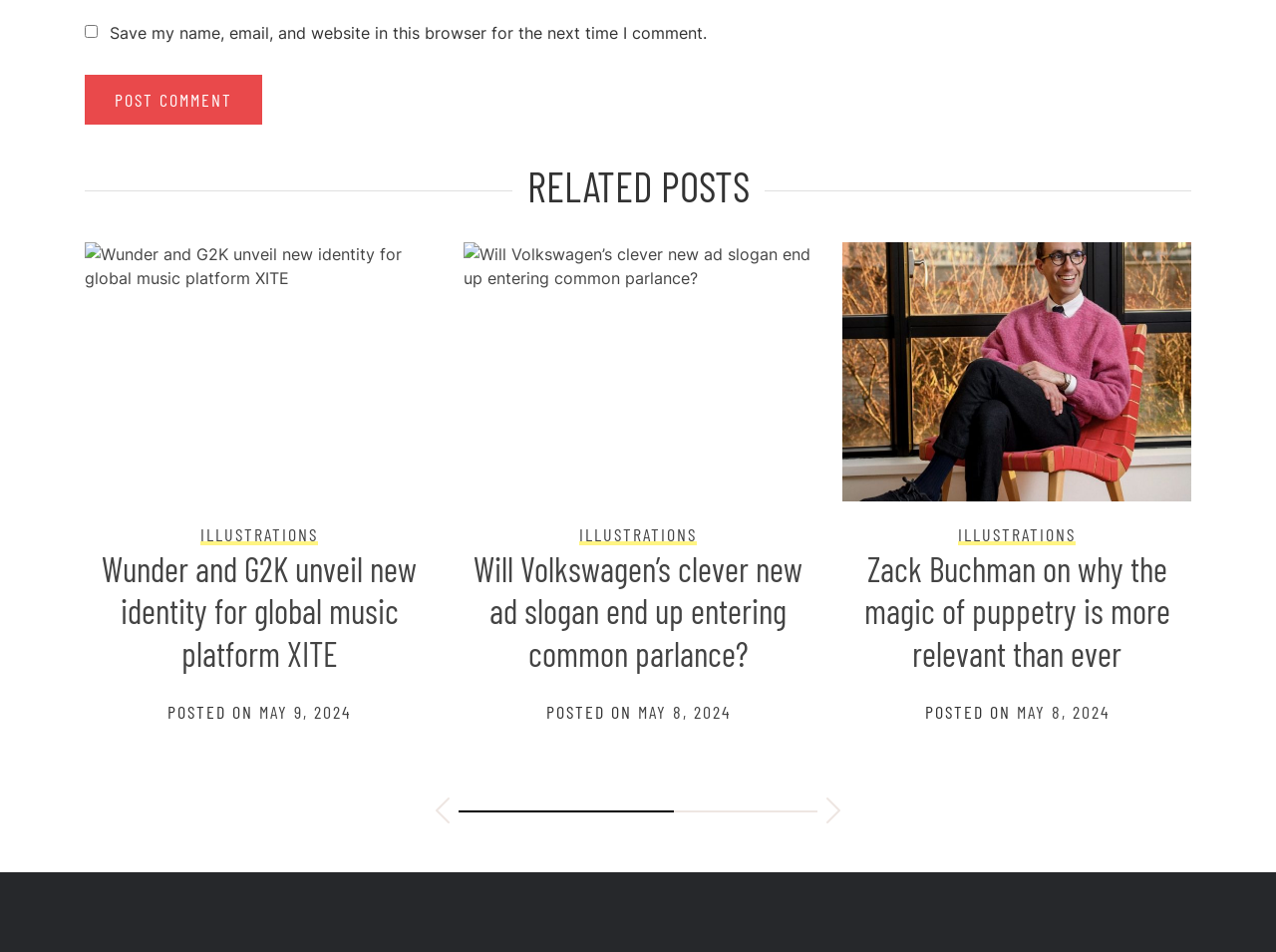Could you specify the bounding box coordinates for the clickable section to complete the following instruction: "Go to previous slide"?

[0.334, 0.834, 0.359, 0.874]